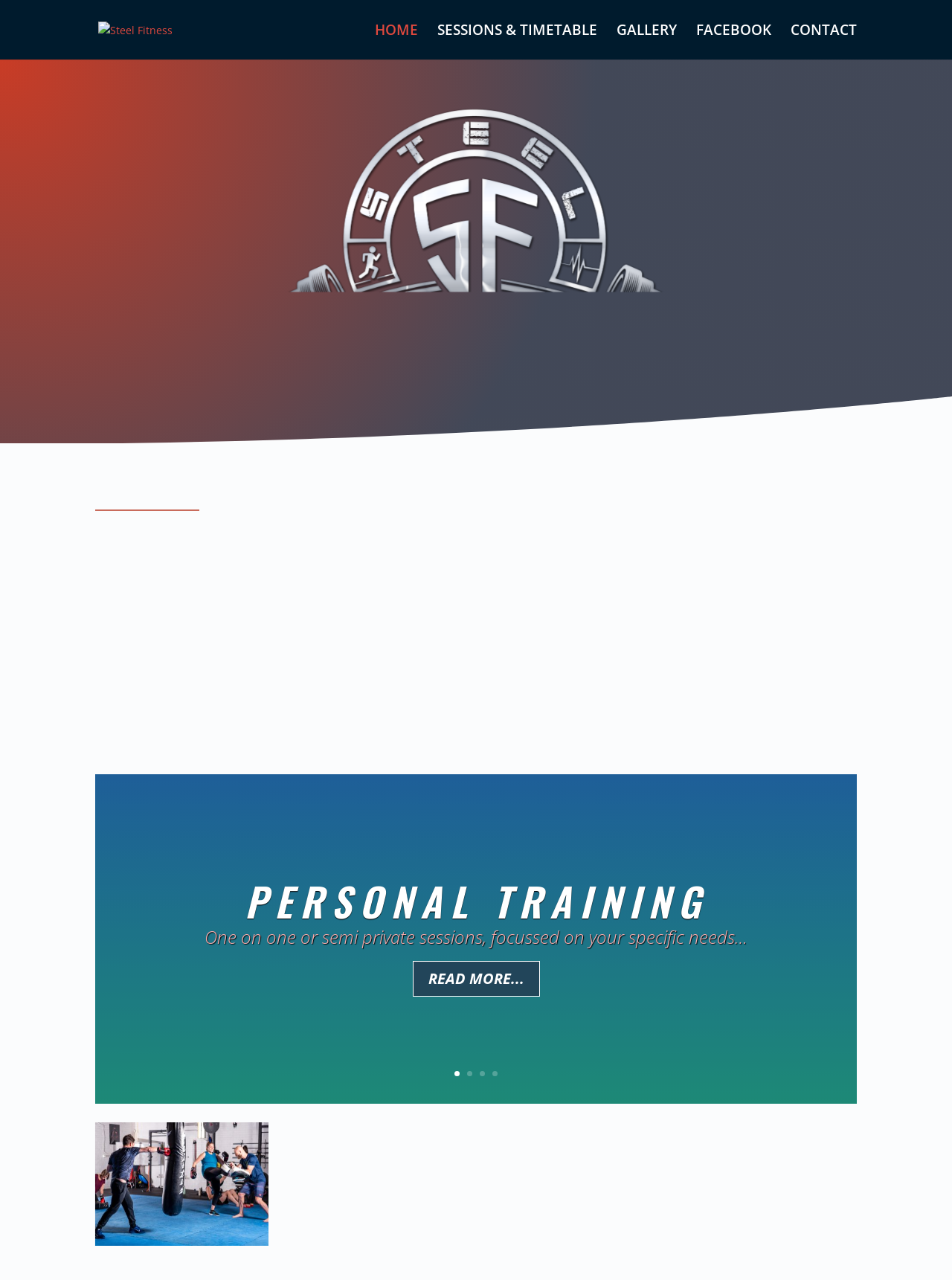Please provide a short answer using a single word or phrase for the question:
What is the atmosphere of Steel Fitness?

Fun and friendly